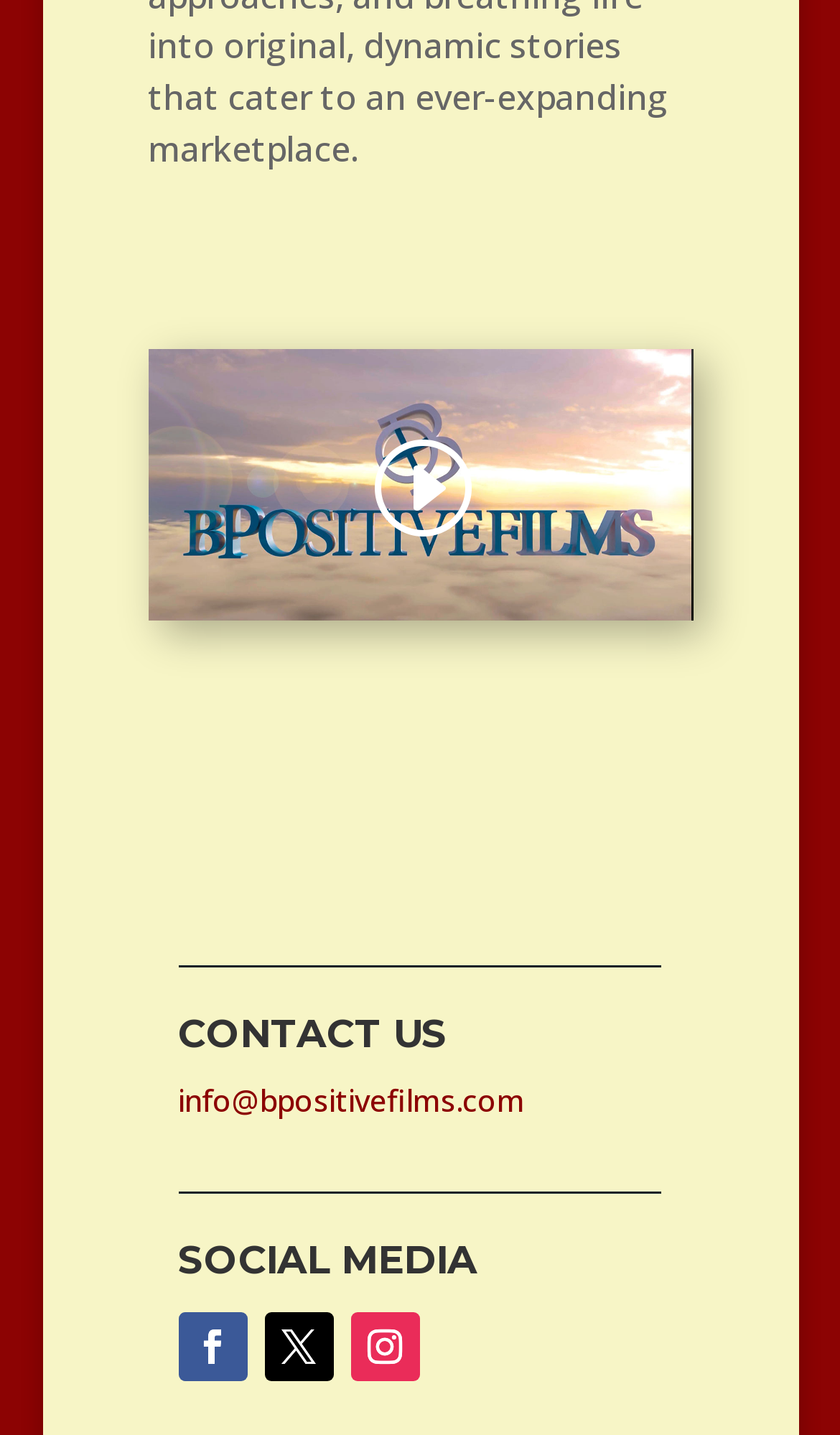What is the text of the first heading?
Use the image to answer the question with a single word or phrase.

CONTACT US